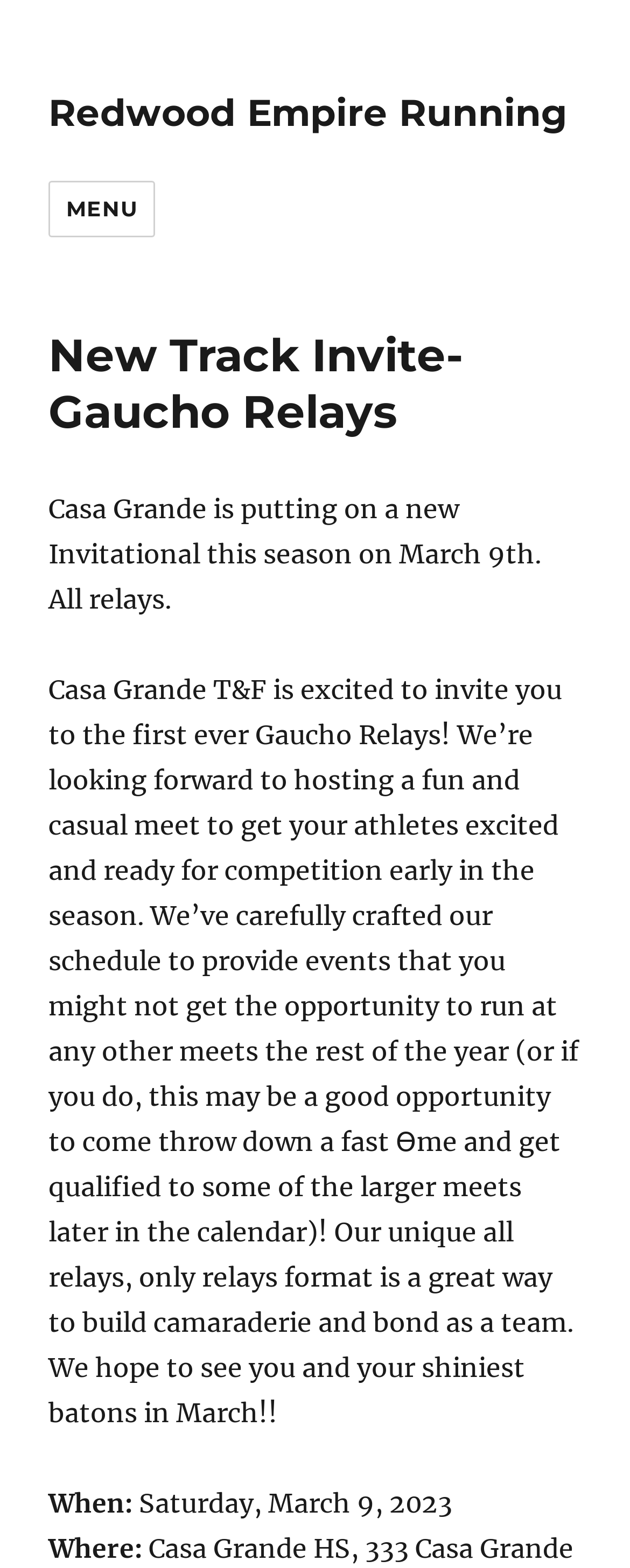What is the purpose of the Gaucho Relays?
Look at the screenshot and respond with a single word or phrase.

To get athletes excited and ready for competition